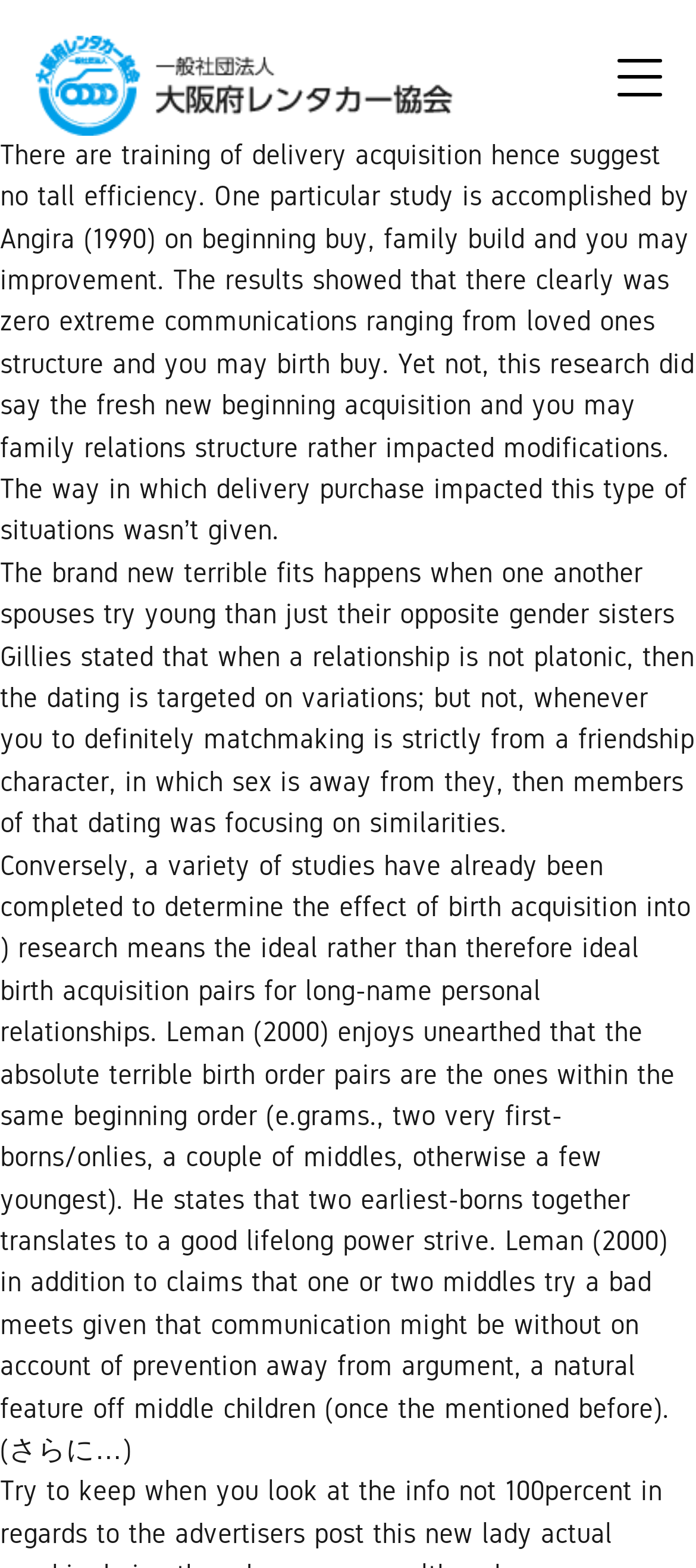Based on the element description: "(さらに…)", identify the bounding box coordinates for this UI element. The coordinates must be four float numbers between 0 and 1, listed as [left, top, right, bottom].

[0.0, 0.915, 0.189, 0.935]